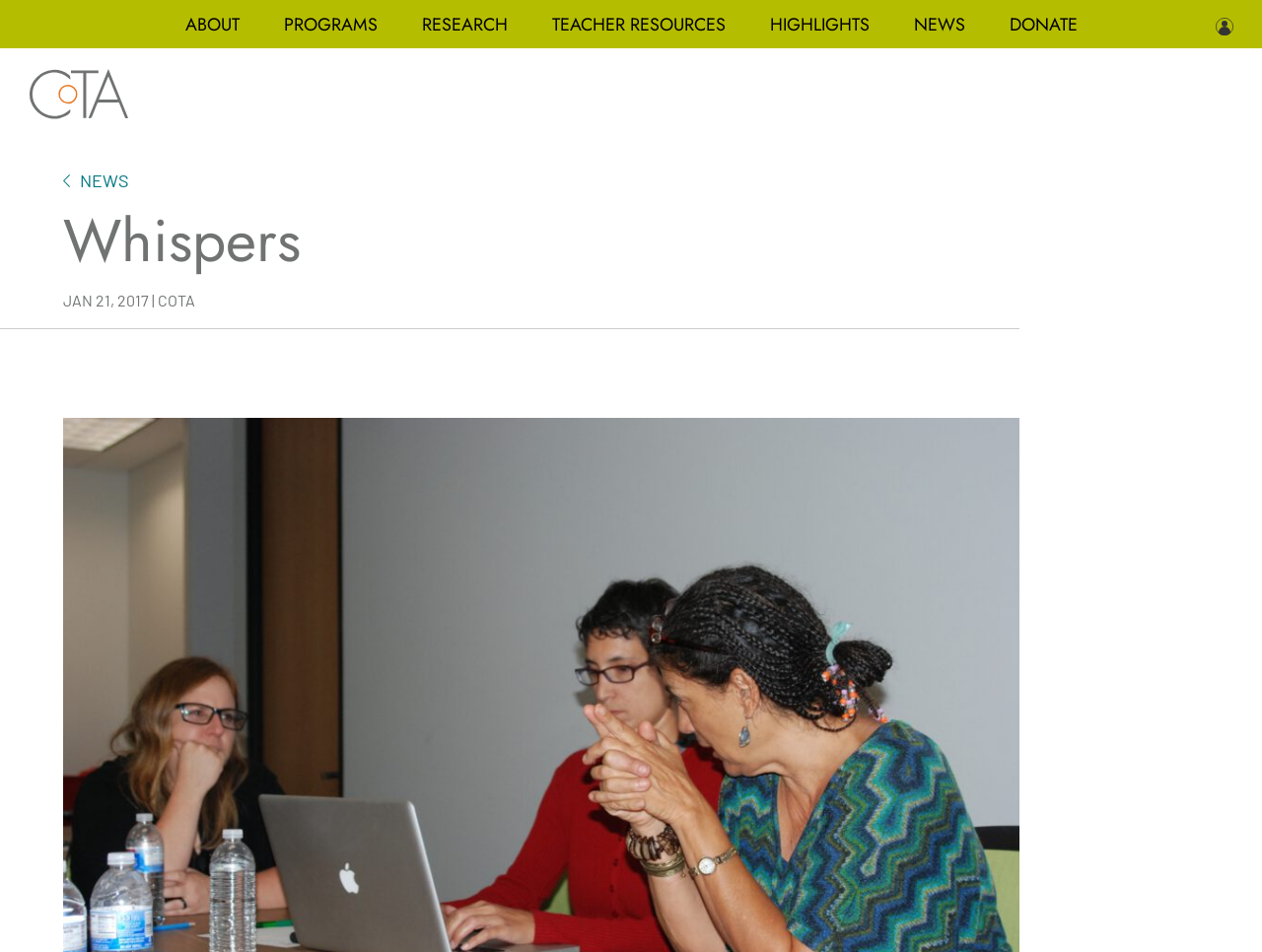What is the text above the menu items?
Refer to the screenshot and respond with a concise word or phrase.

Whispers